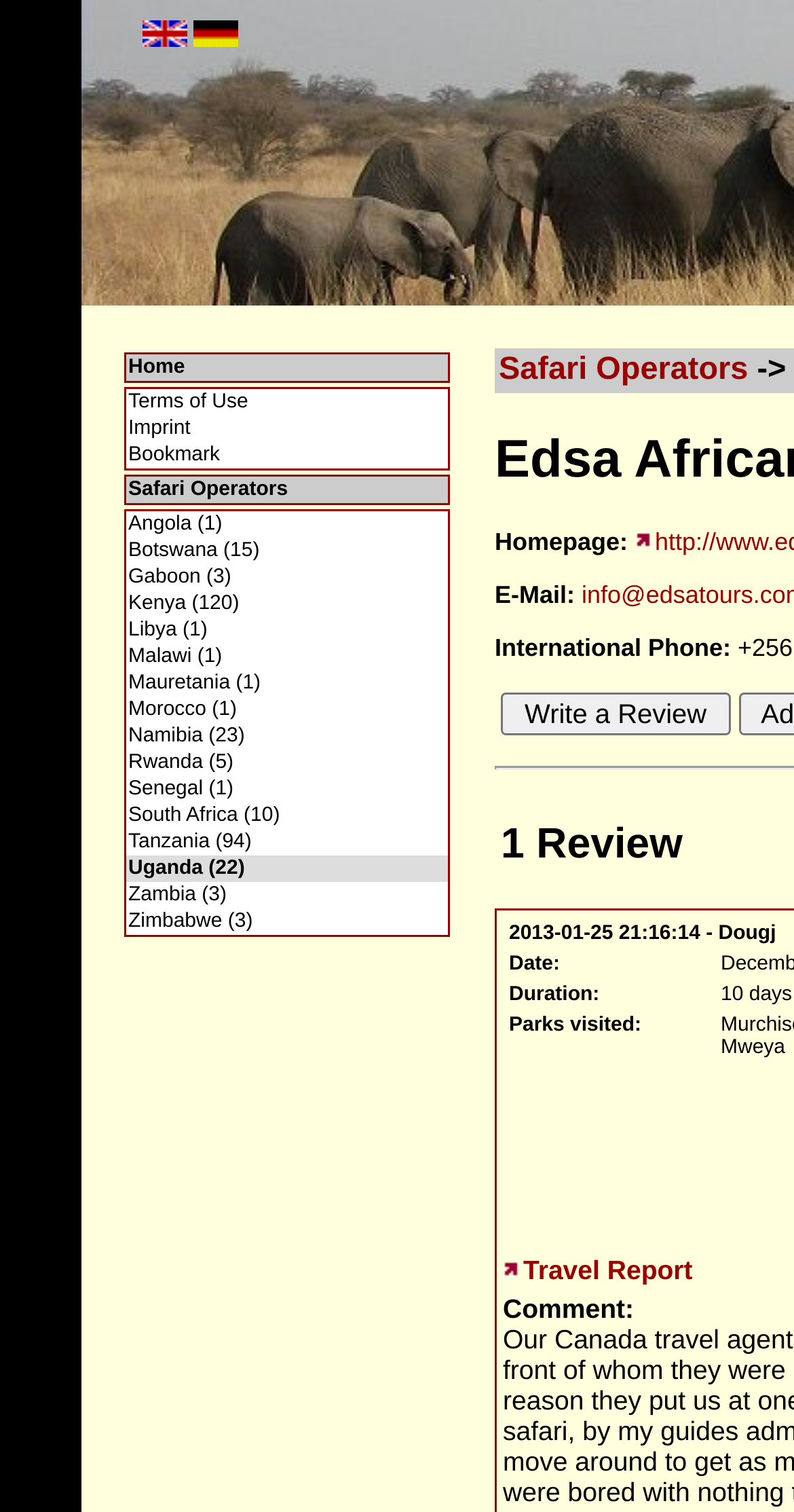Could you find the bounding box coordinates of the clickable area to complete this instruction: "Contact via E-Mail"?

[0.623, 0.384, 0.724, 0.403]